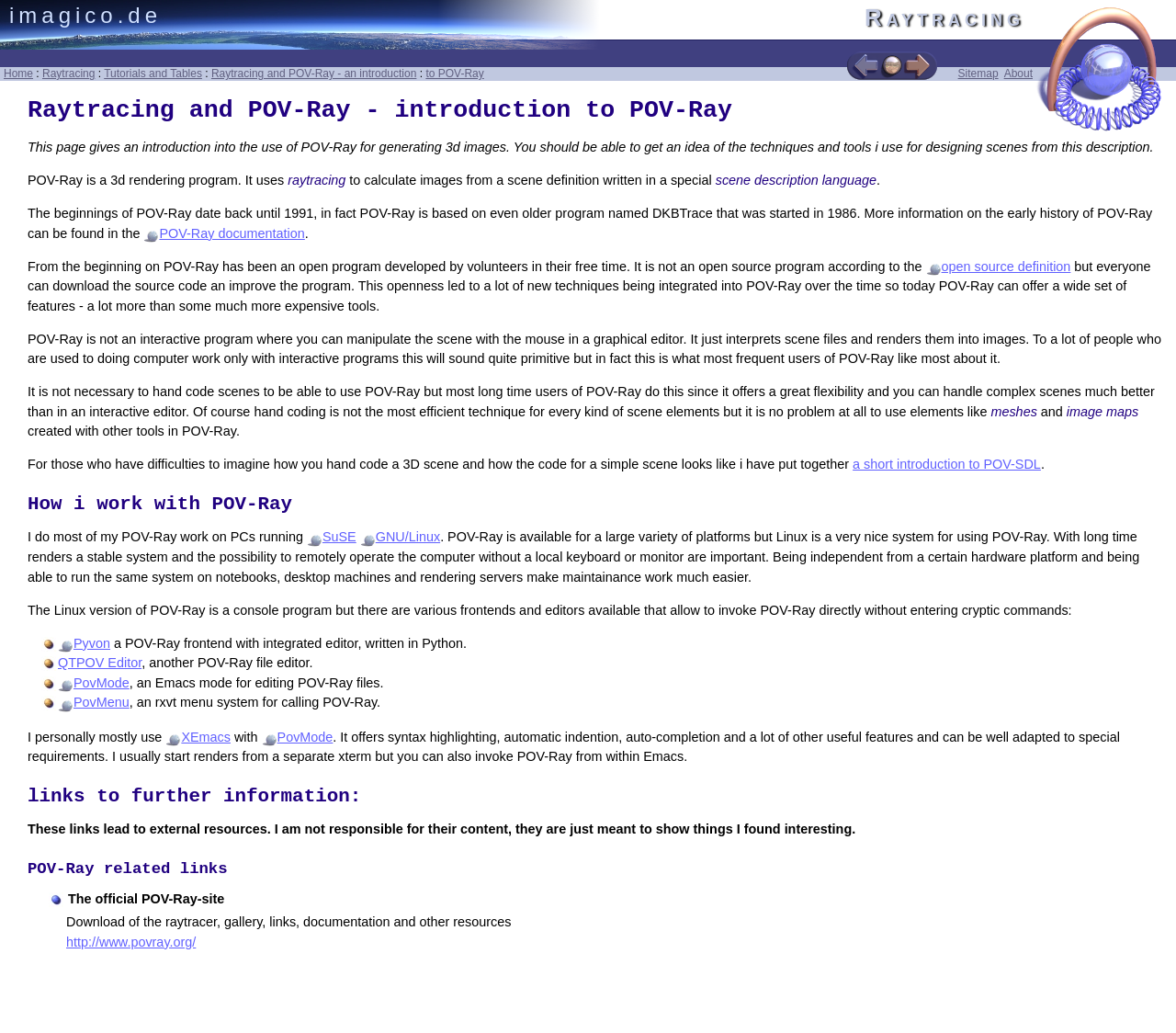Given the element description a short introduction to POV-SDL, predict the bounding box coordinates for the UI element in the webpage screenshot. The format should be (top-left x, top-left y, bottom-right x, bottom-right y), and the values should be between 0 and 1.

[0.725, 0.443, 0.885, 0.457]